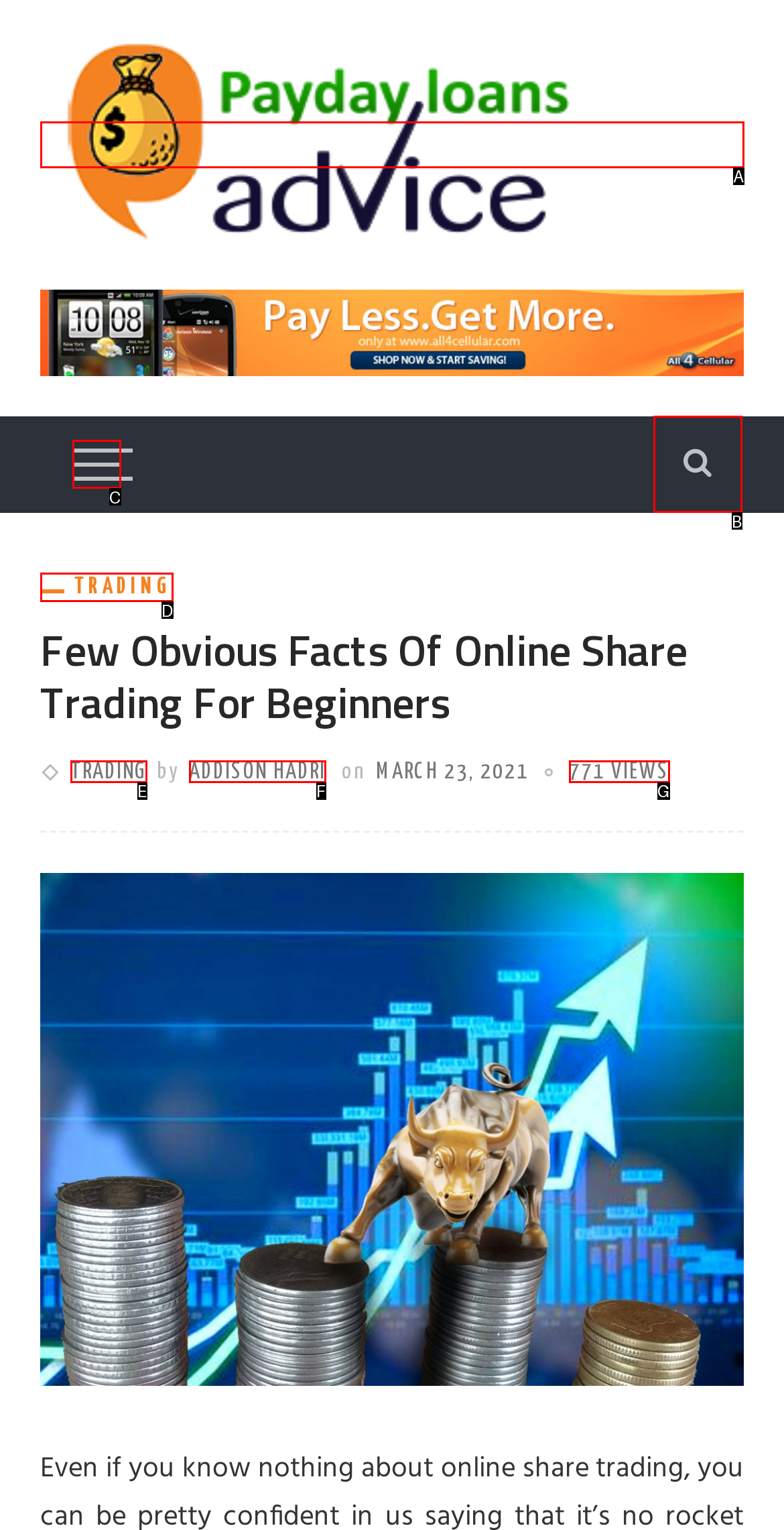Using the description: title="Search", find the HTML element that matches it. Answer with the letter of the chosen option.

B